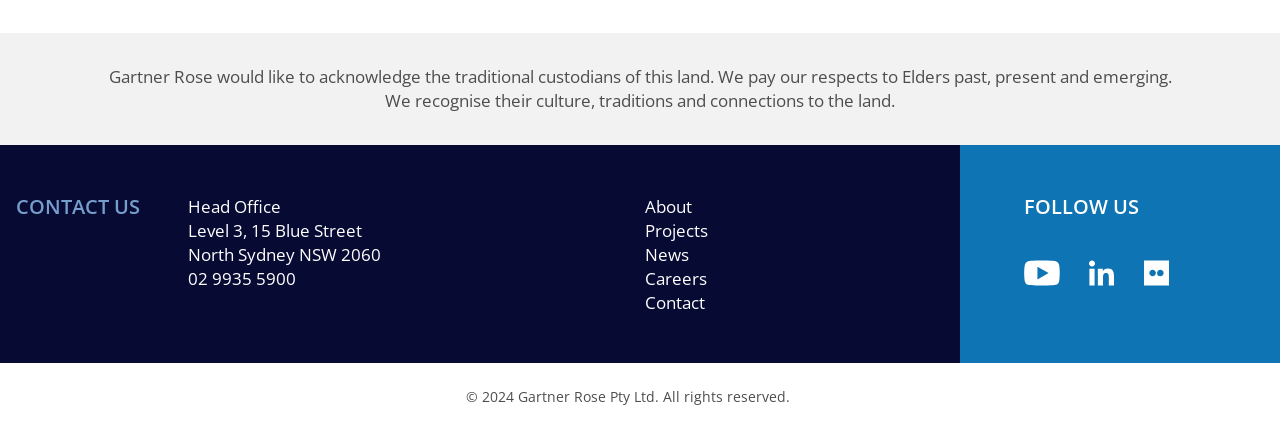How many navigation links are there?
Utilize the image to construct a detailed and well-explained answer.

I counted the number of navigation links, which are 'About', 'Projects', 'News', 'Careers', and 'Contact', all located in the same section.